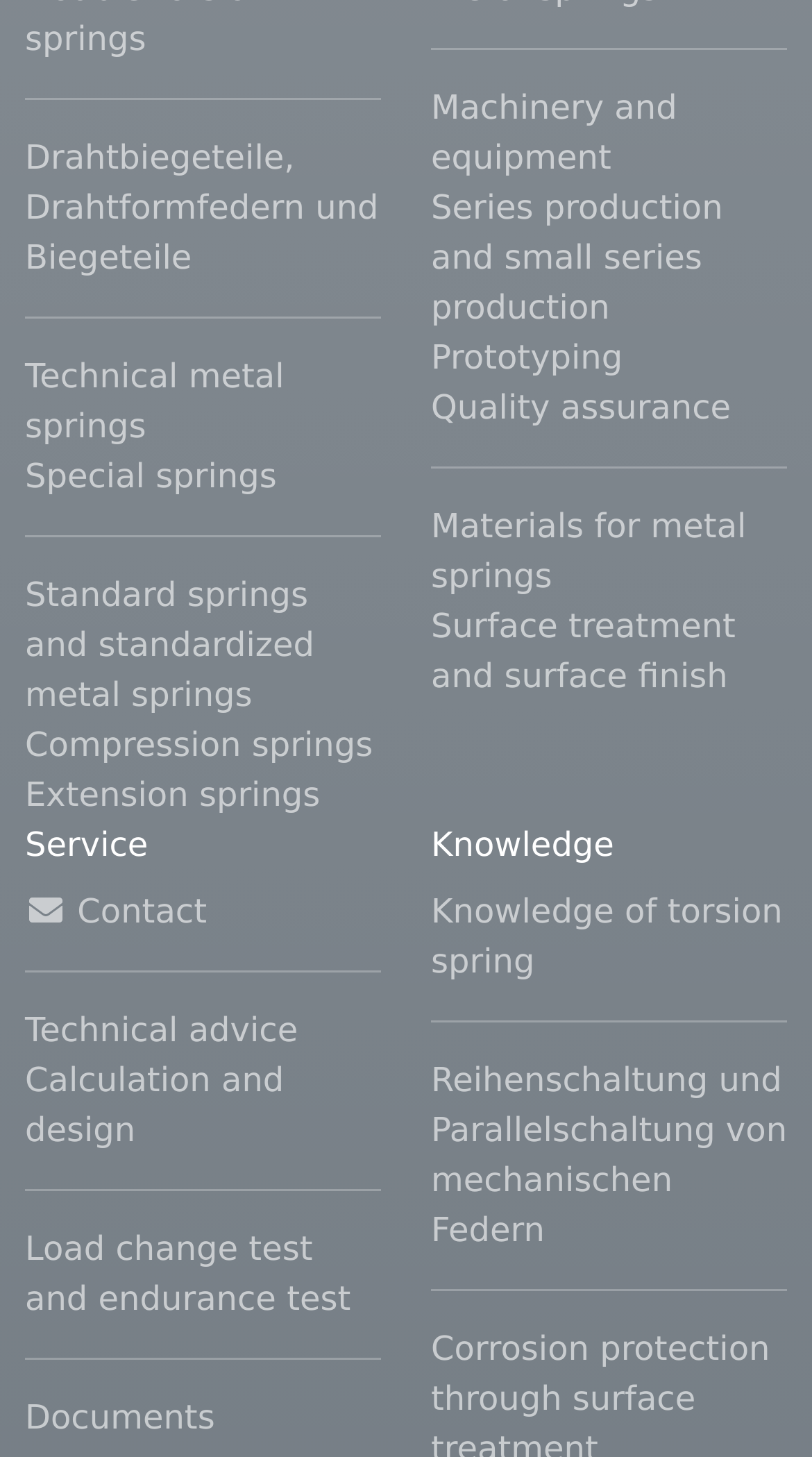What type of products are listed on the left side?
Please answer the question with as much detail as possible using the screenshot.

The left side of the webpage contains a list of links, and the text of these links suggests that they are related to different types of springs, such as technical metal springs, special springs, and compression springs.